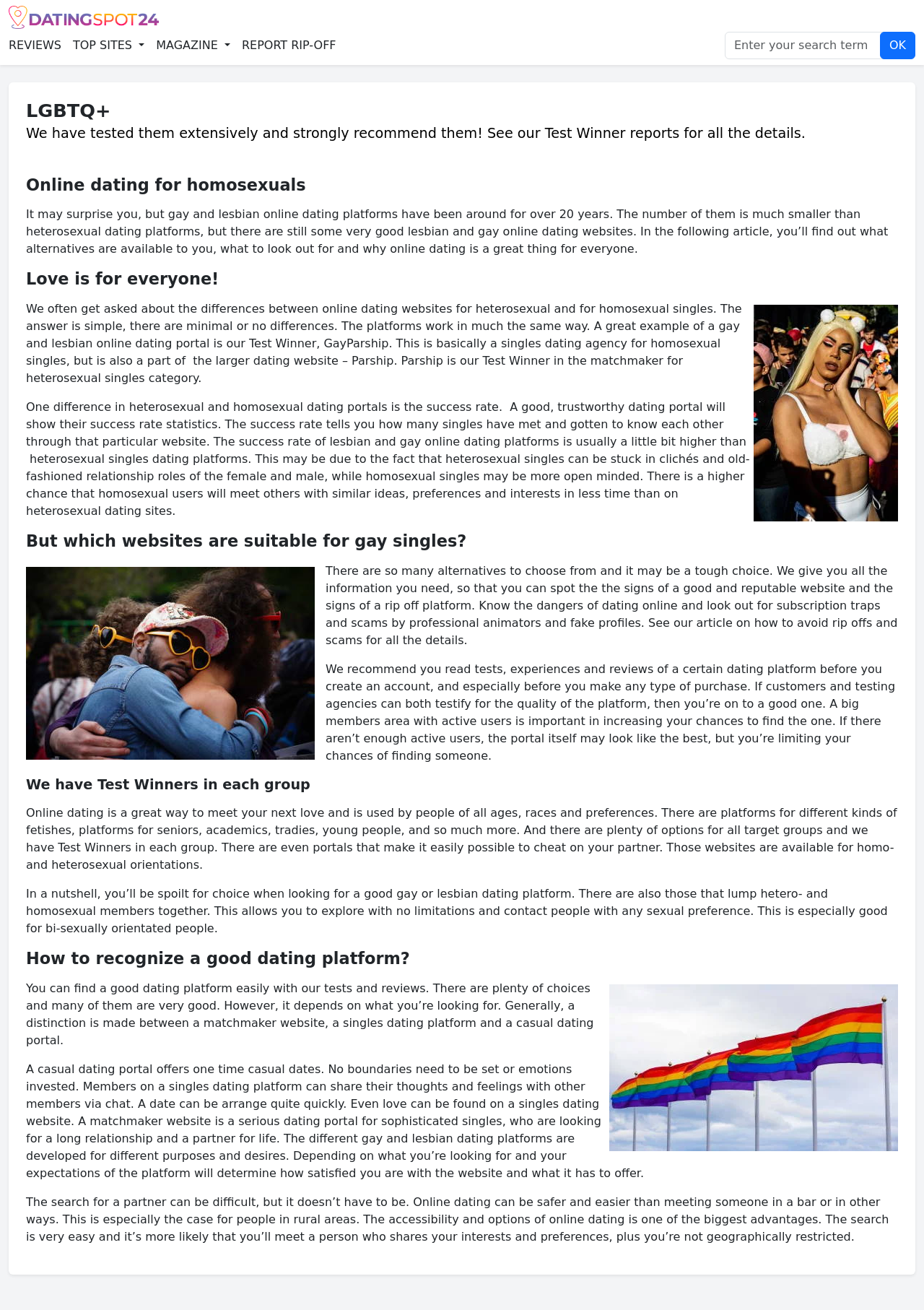Offer an extensive depiction of the webpage and its key elements.

This webpage is about online dating for the LGBTQ+ community. At the top left corner, there is a logo of DatingSpot24.net, and next to it, there are links to "REVIEWS", "TOP SITES", and "MAGAZINE". On the right side, there is a search bar with a button labeled "OK". 

Below the top navigation bar, there is a main content area that occupies most of the page. It starts with a heading "LGBTQ+" followed by a brief introduction to the topic of online dating for homosexuals. The introduction is accompanied by a static text that explains the purpose of the webpage.

The webpage then delves into the topic of online dating for homosexuals, with headings such as "Online dating for homosexuals", "Love is for everyone!", "But which websites are suitable for gay singles?", "We have Test Winners in each group", "How to recognize a good dating platform?", and more. Each section provides informative text about the topic, including the history of online dating for homosexuals, the differences between online dating platforms for heterosexual and homosexual singles, and tips for recognizing a good dating platform.

Throughout the webpage, there are several images, including a logo of "Love is for everyone!" and images accompanying the headings "But which websites are suitable for gay singles?" and "How to recognize a good dating platform?". The images are placed to the right of the corresponding headings.

The webpage also provides advice on how to avoid scams and rip-offs when using online dating platforms, and recommends reading tests, experiences, and reviews of a certain dating platform before creating an account. Additionally, it highlights the importance of a big members area with active users in increasing one's chances of finding a partner.

Overall, the webpage is a comprehensive guide to online dating for the LGBTQ+ community, providing valuable information and advice for those looking to find a partner online.